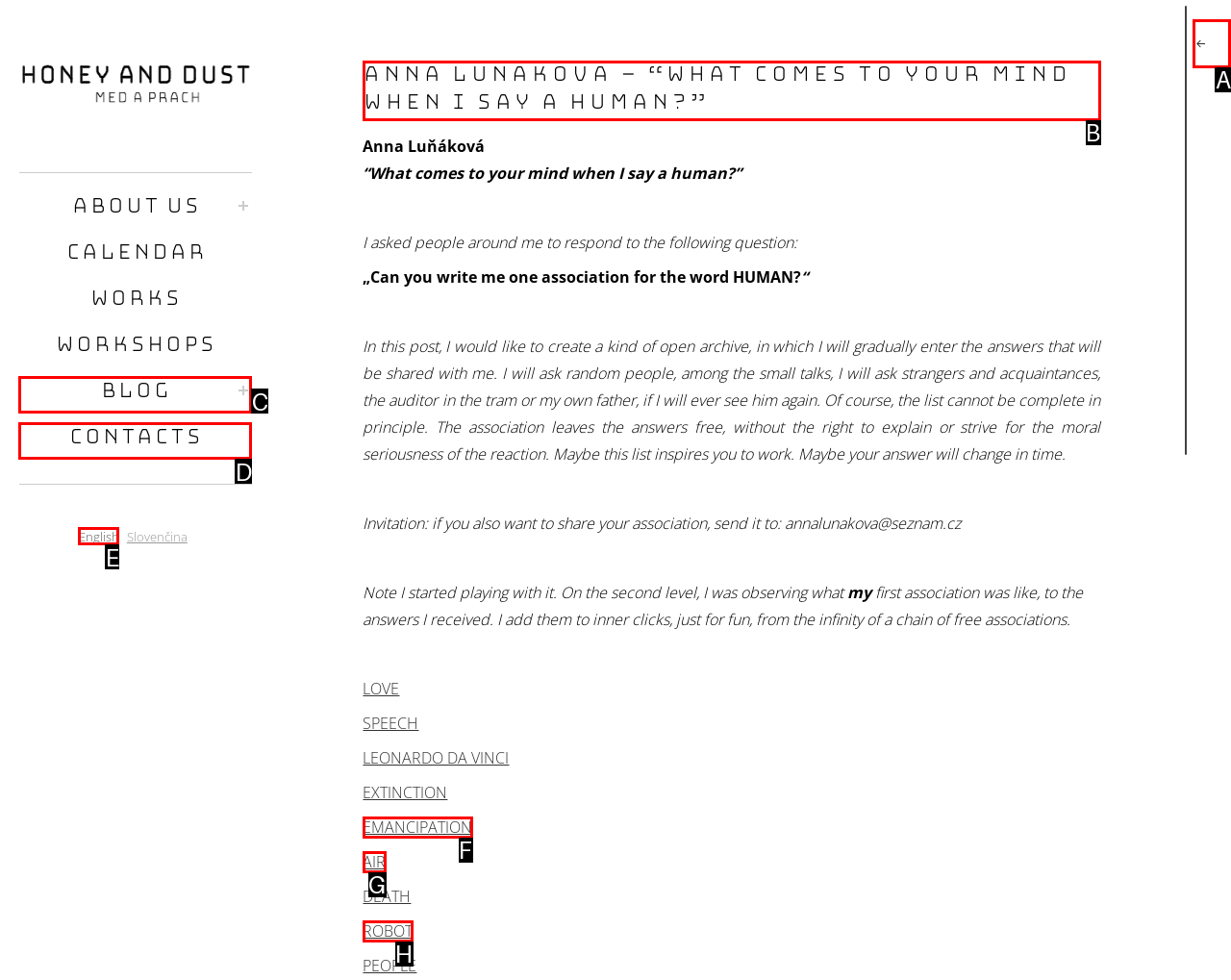Tell me which letter corresponds to the UI element that will allow you to View Past Editions. Answer with the letter directly.

None